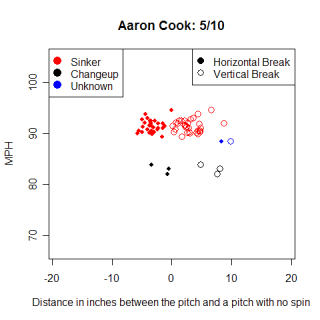Describe the scene in the image with detailed observations.

The image presents a scatter plot analyzing the pitching statistics of Aaron Cook, rated at 5 out of 10. The x-axis represents the distance in inches between Cook's pitches and a theoretical pitch with no spin, while the y-axis displays the pitch speed in miles per hour (MPH). Different colors denote specific pitch types: red circles for sinkers, blue circles for changeups, and black circles for pitches with unknown characteristics. 

Additionally, the plot includes annotations for horizontal and vertical break represented by black and white circles, respectively. The distribution of data points highlights the variation in pitch behavior, showcasing Cook's performance and the dynamics of his pitching style. This visual aids in understanding the effectiveness of his pitches and their impact during games.